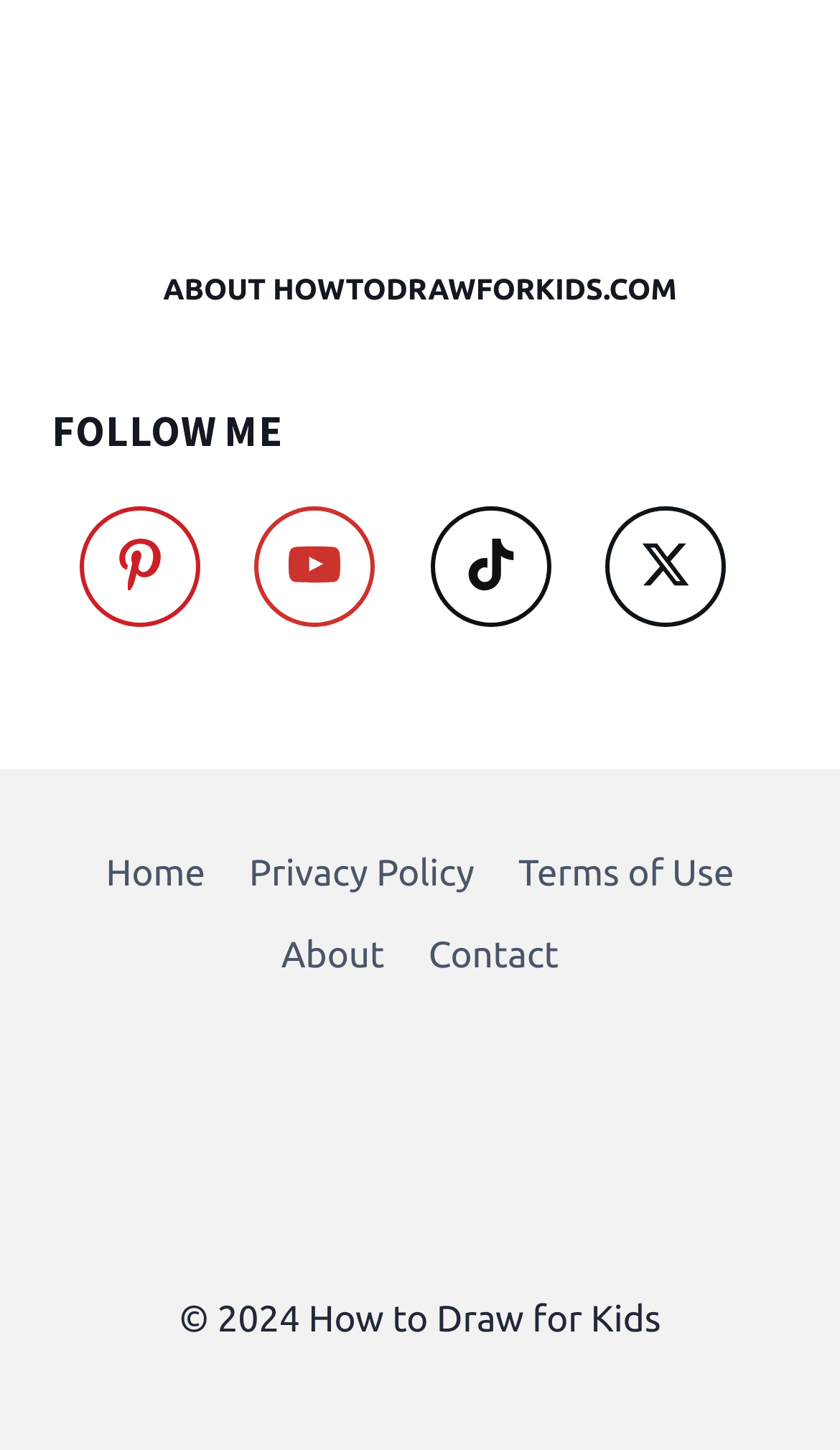What is the call-to-action above the social media links?
Refer to the image and answer the question using a single word or phrase.

FOLLOW ME